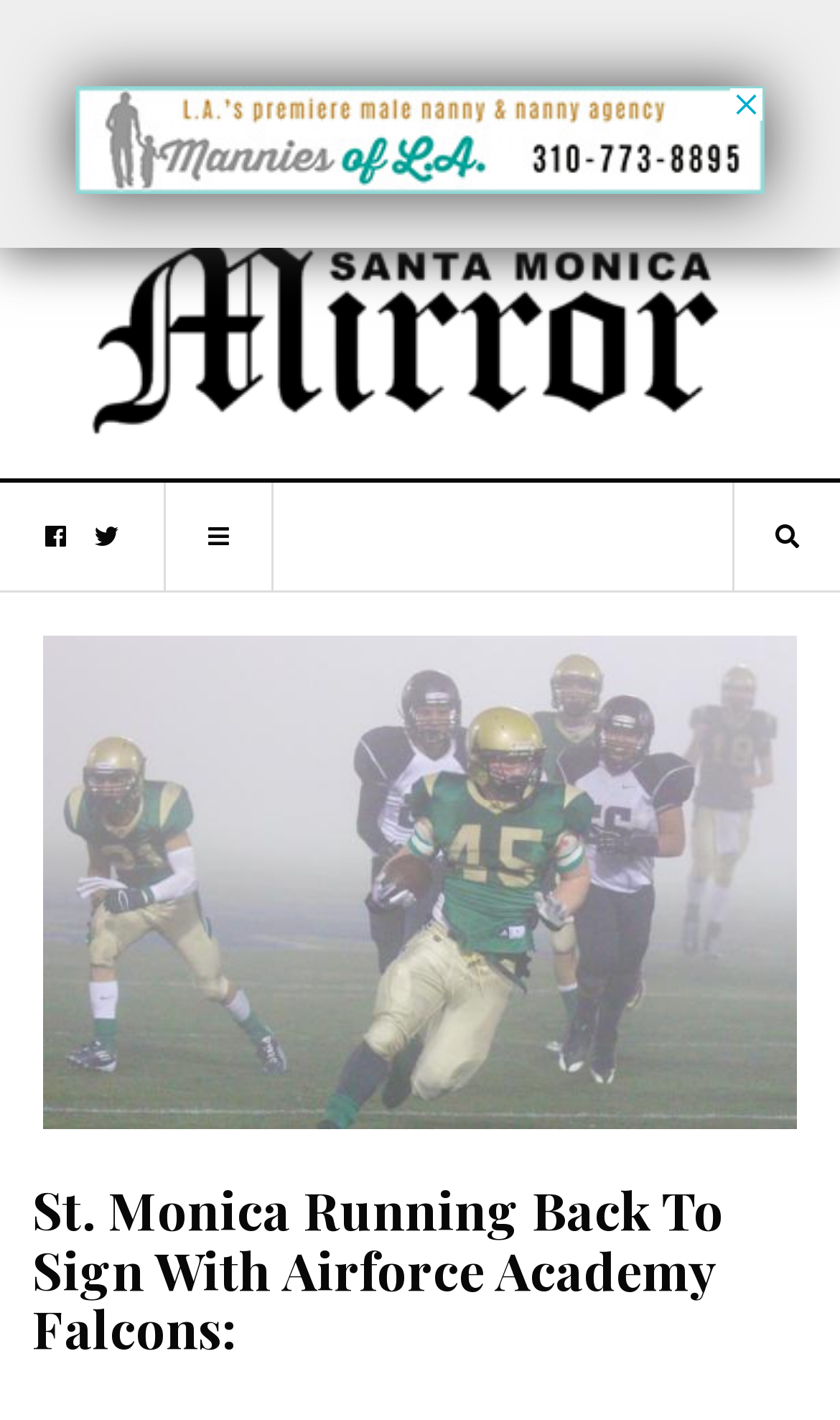Provide your answer in one word or a succinct phrase for the question: 
How many social media links are there?

4